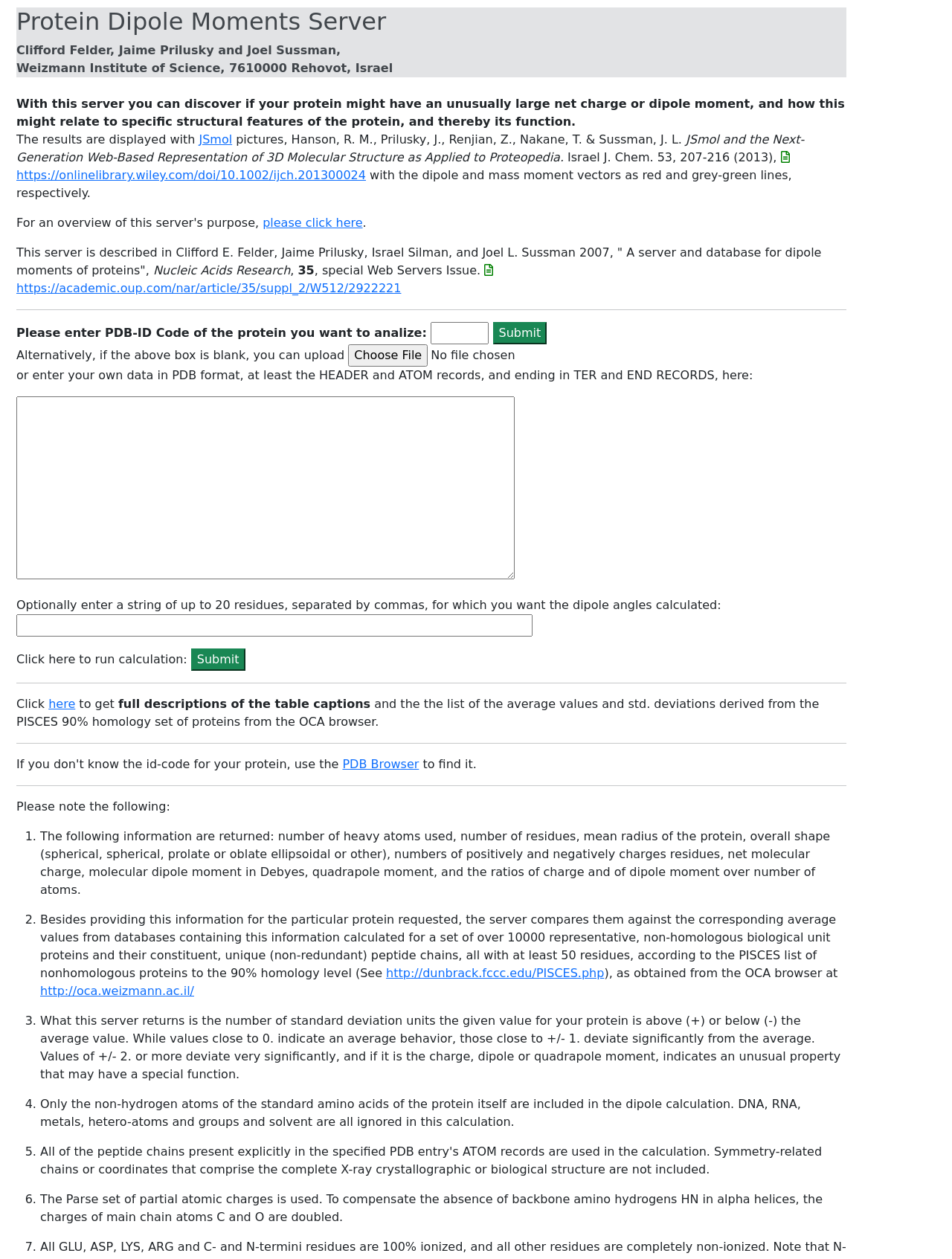Provide your answer in a single word or phrase: 
What is the source of the average values used for comparison?

PISCES 90% homology set of proteins